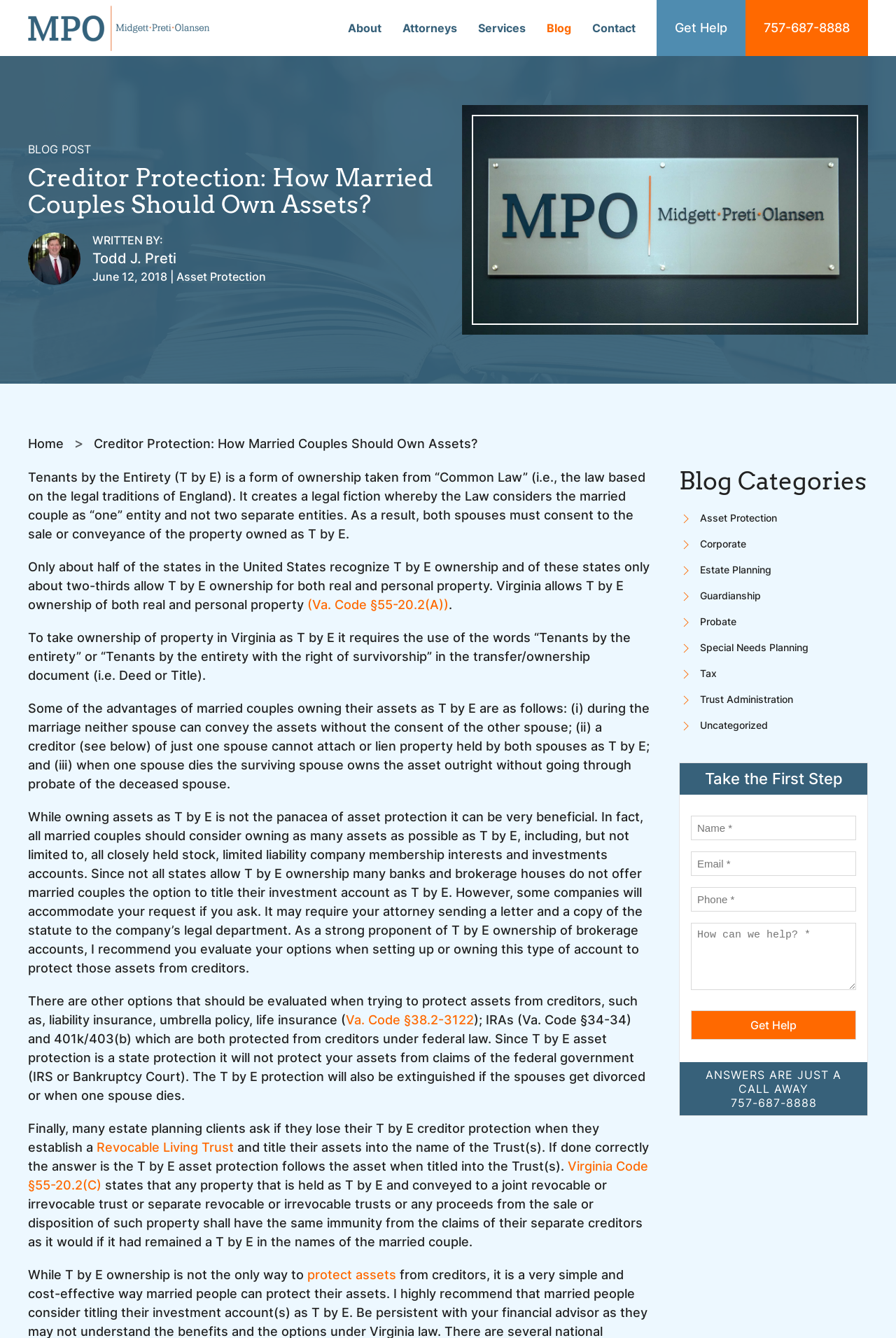Who wrote the blog post?
Examine the image and give a concise answer in one word or a short phrase.

Todd J. Preti